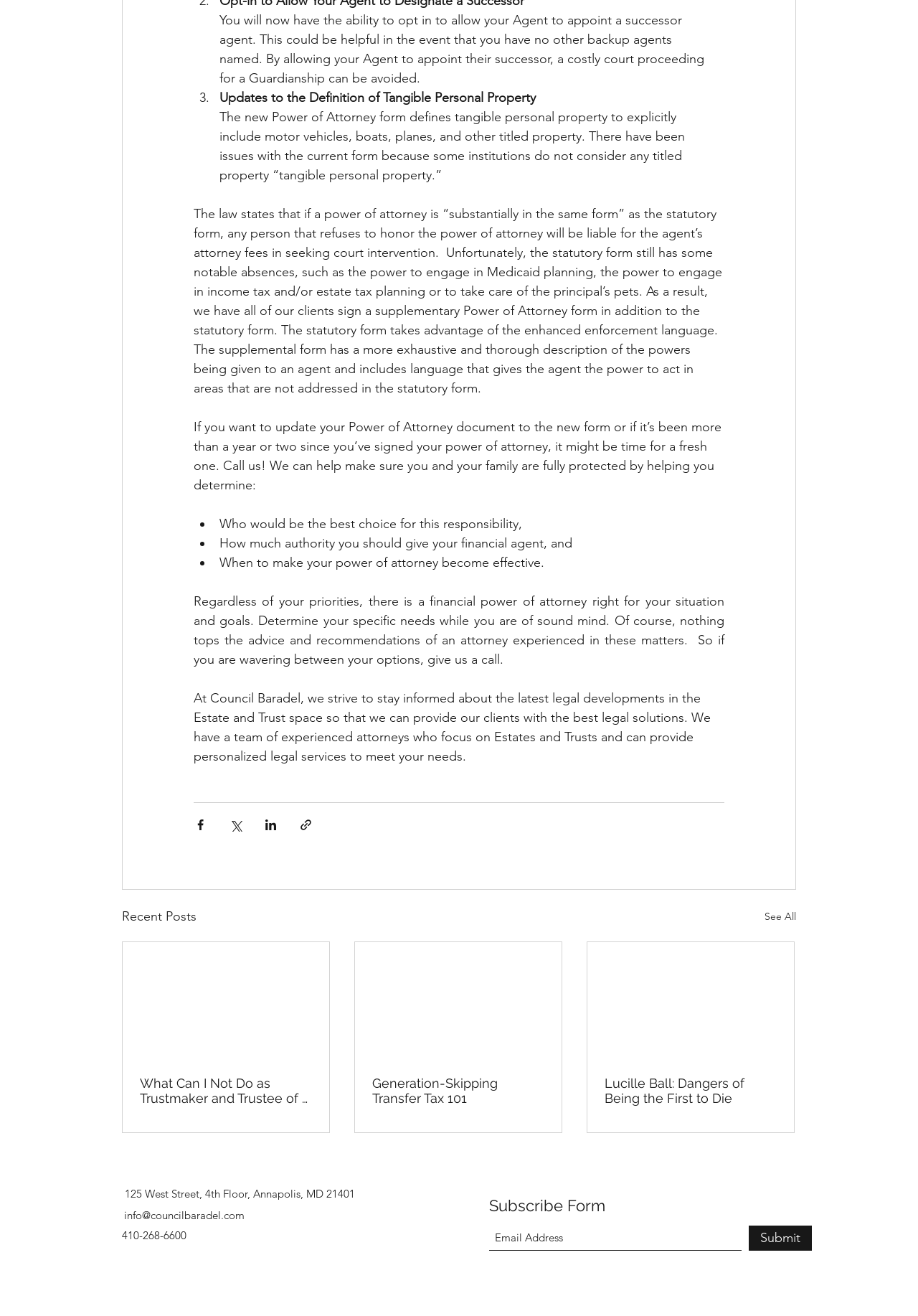Provide a brief response using a word or short phrase to this question:
What is the main topic of this webpage?

Power of Attorney